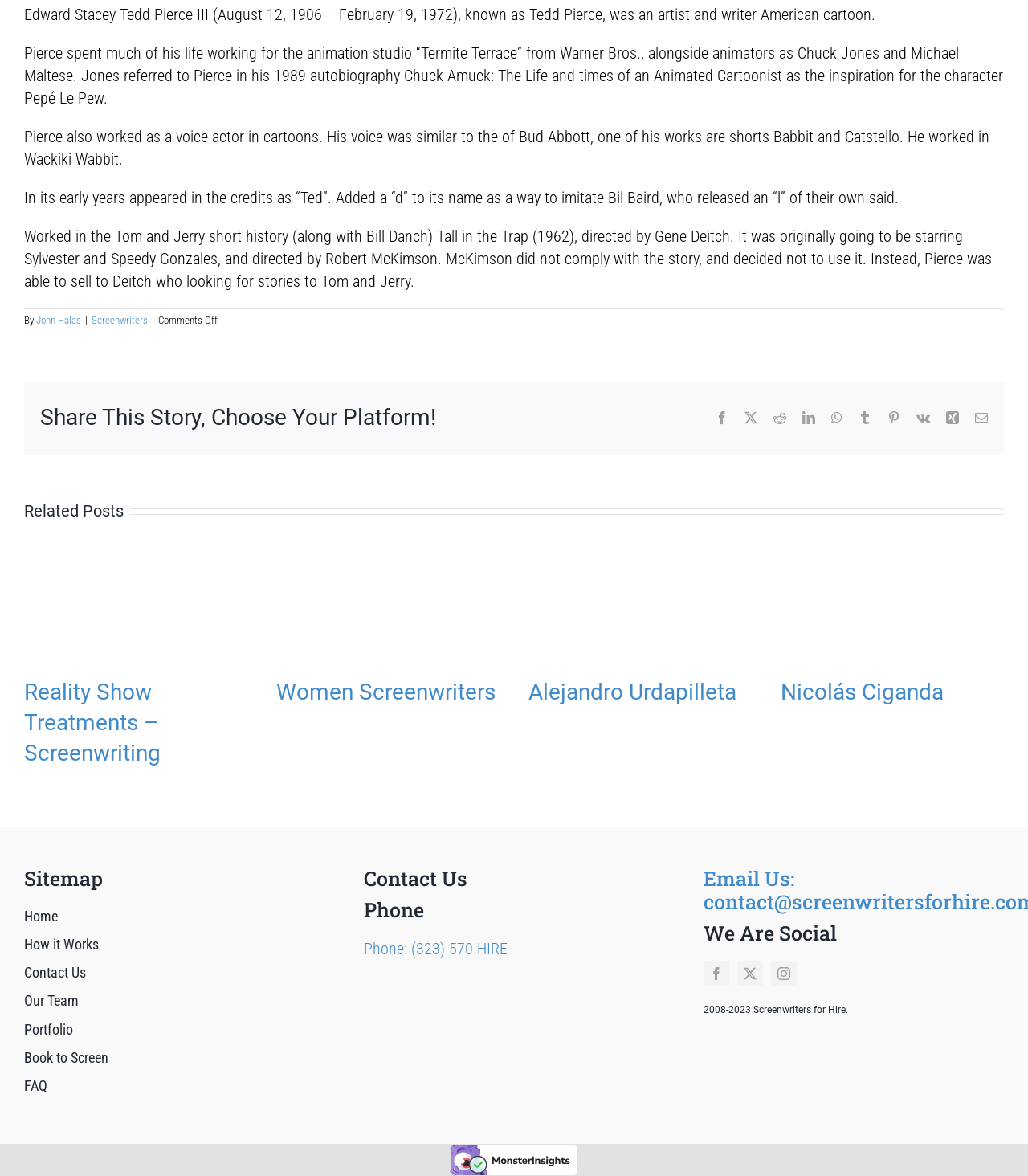Locate the bounding box of the UI element described by: "Phone: (323) 570-HIRE" in the given webpage screenshot.

[0.354, 0.798, 0.494, 0.815]